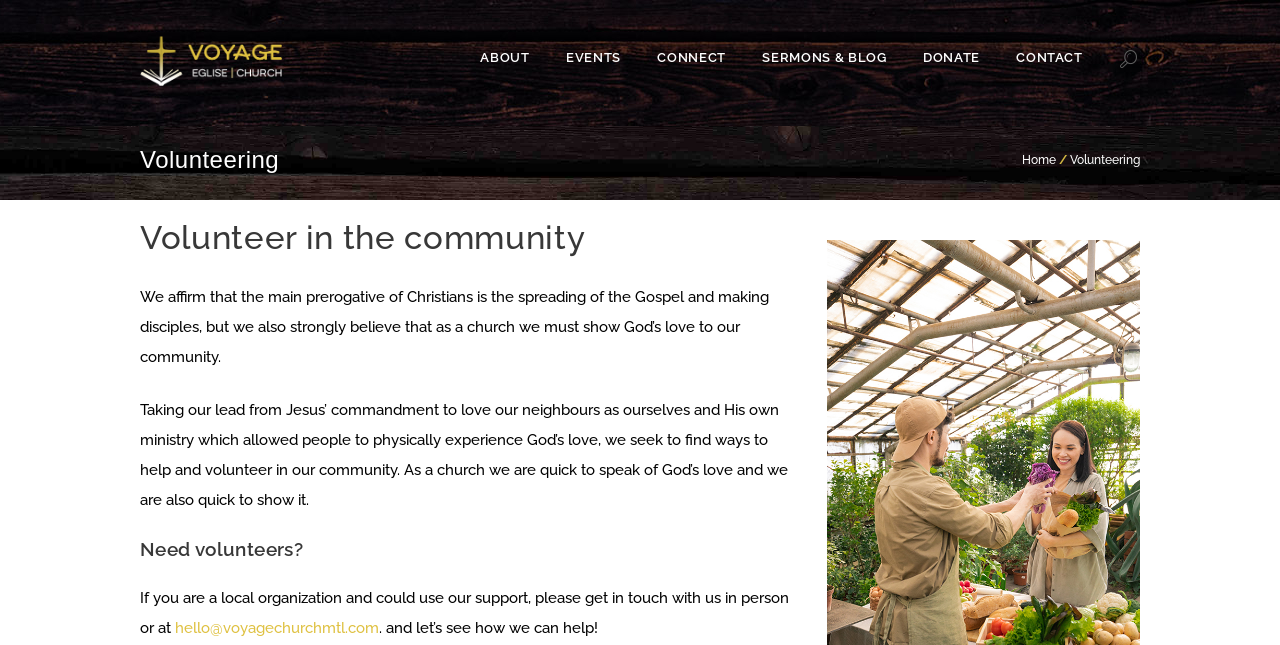What is the main focus of Voyage Church Montreal? Observe the screenshot and provide a one-word or short phrase answer.

Volunteering